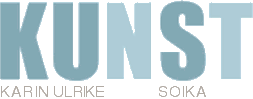What style of design does the lettering exhibit?
Carefully analyze the image and provide a detailed answer to the question.

The lettering in the stylized text 'KUNST' exhibits a contemporary and artistic design, which reflects the theme of Karin Ulrike Soika's work, which centers on informal abstract expressionism.